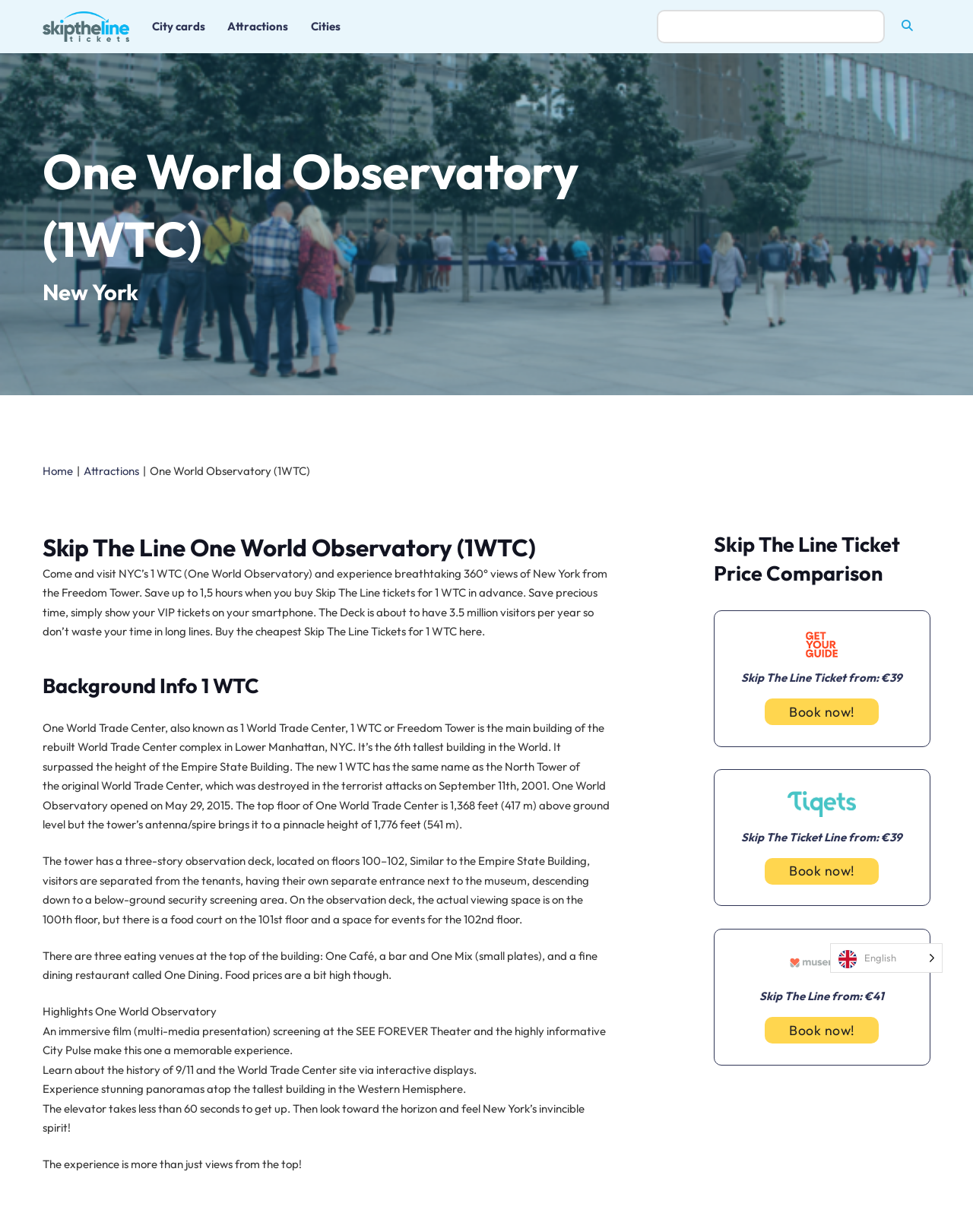Please find the bounding box for the UI element described by: "EnglishEspañolDeutschNederlands".

[0.853, 0.766, 0.969, 0.79]